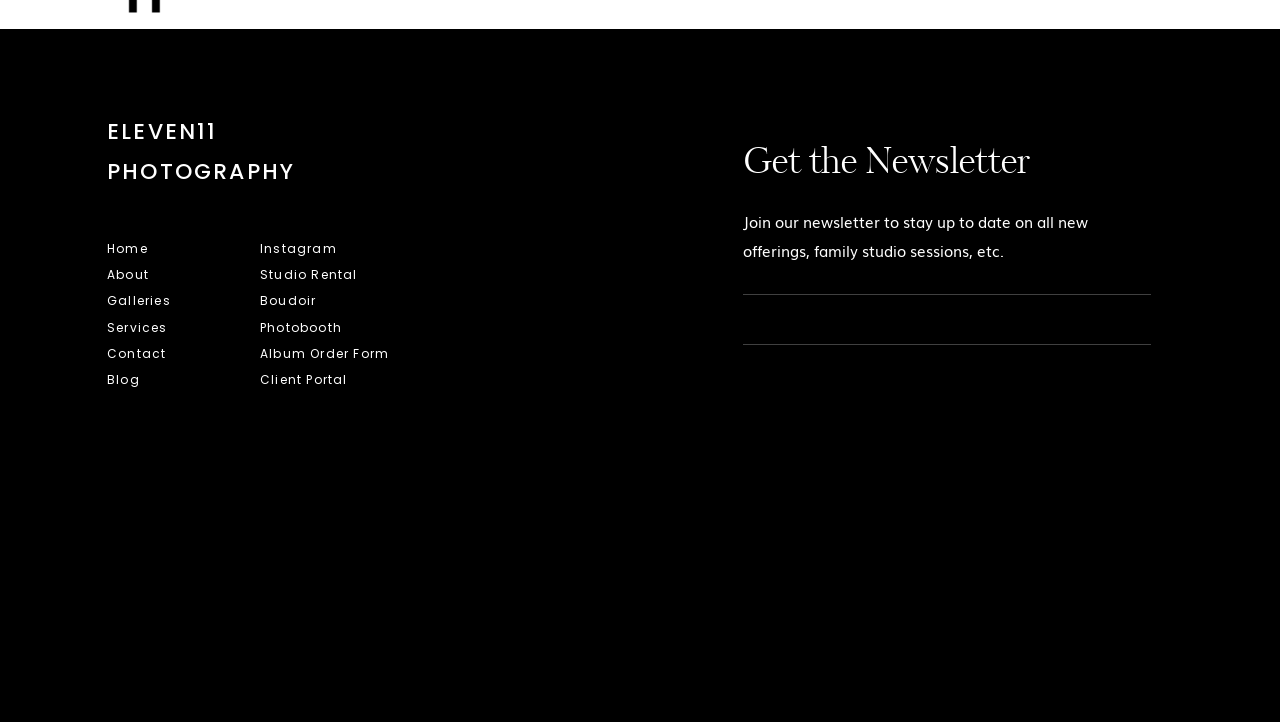Find the bounding box coordinates for the area that must be clicked to perform this action: "Check out the Client Portal".

[0.203, 0.511, 0.291, 0.543]